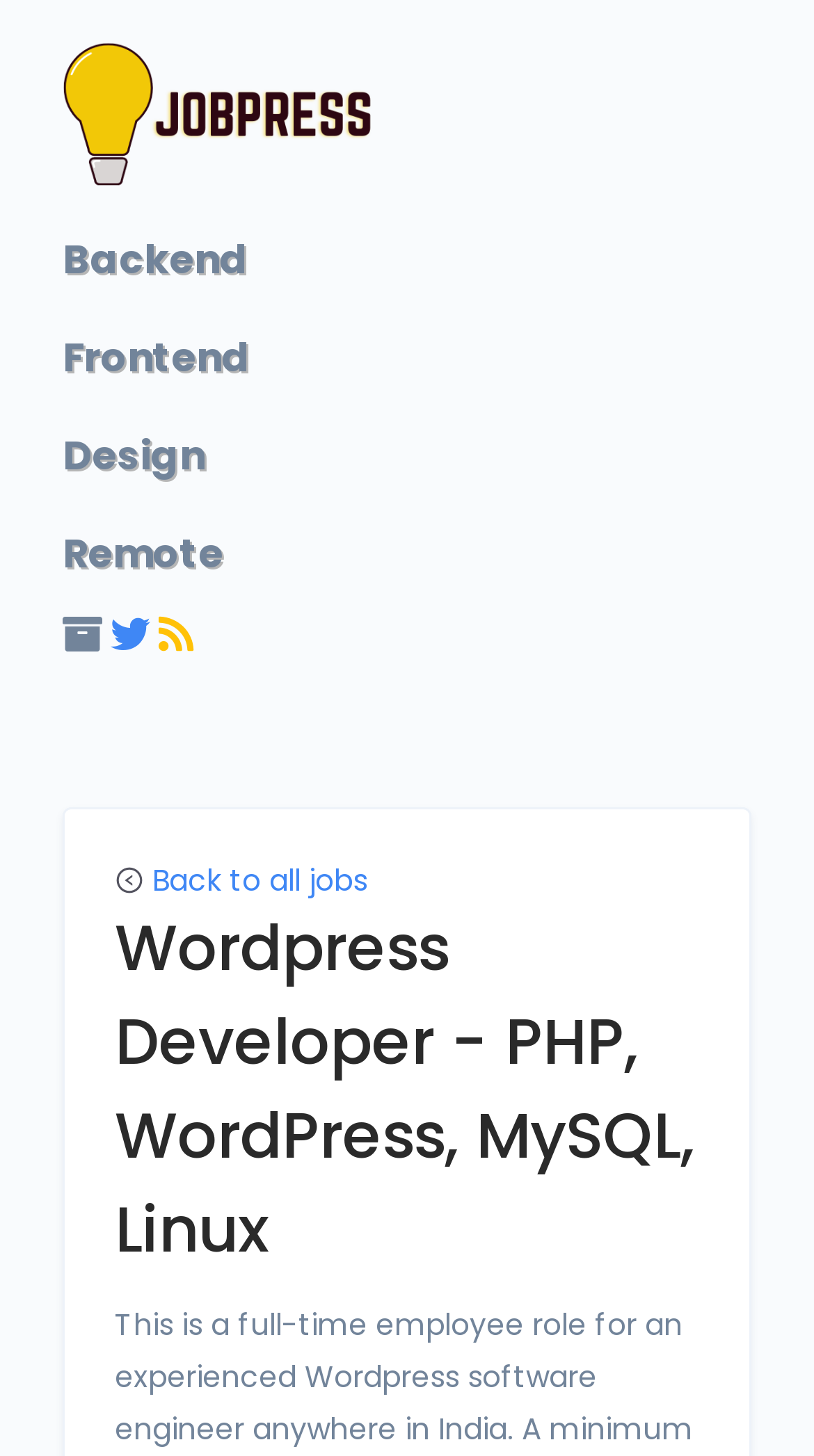Find the bounding box of the UI element described as: "Back to all jobs". The bounding box coordinates should be given as four float values between 0 and 1, i.e., [left, top, right, bottom].

[0.187, 0.59, 0.451, 0.619]